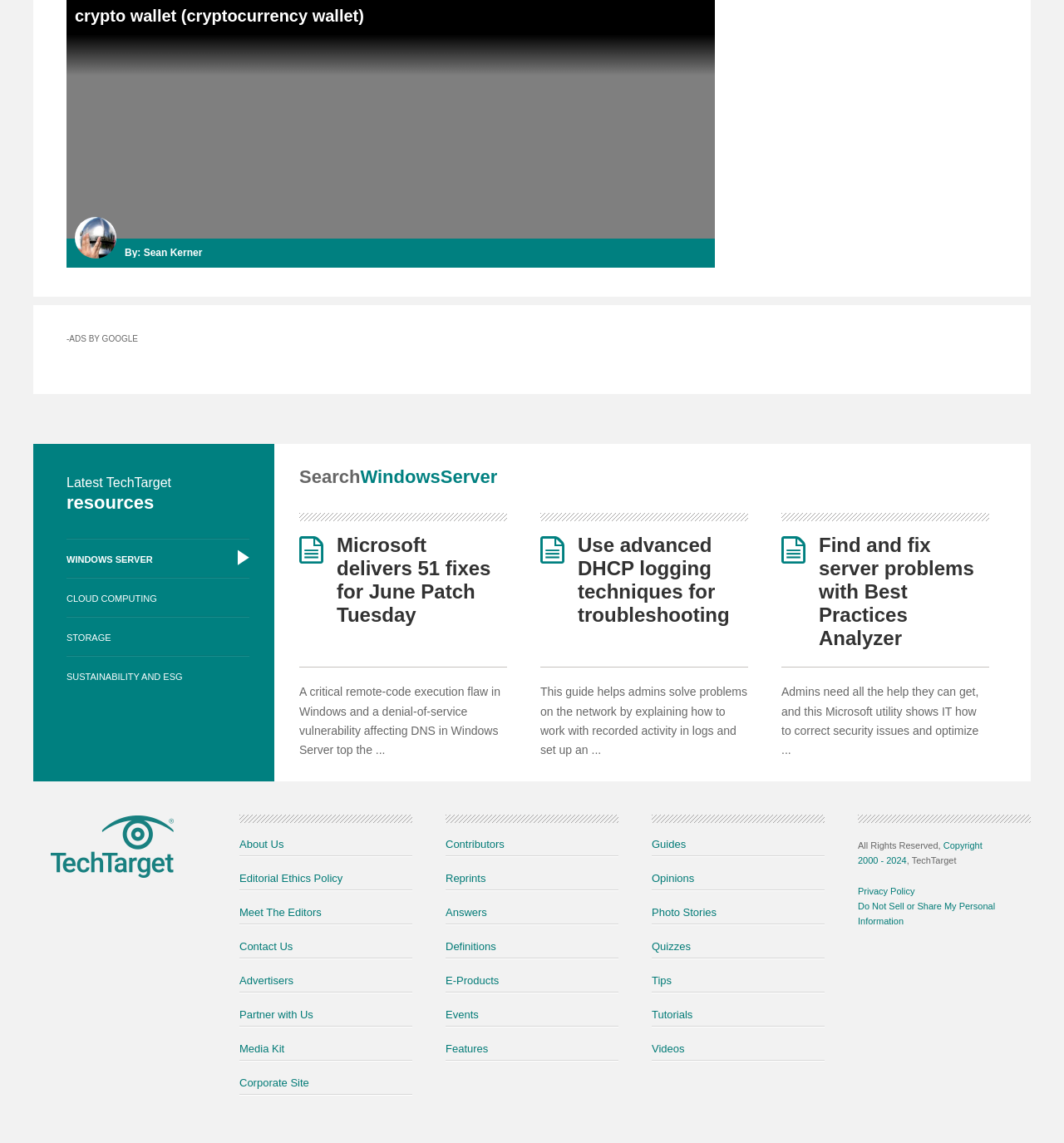What type of resources are provided by the website?
Please provide a single word or phrase as your answer based on the image.

Tech resources